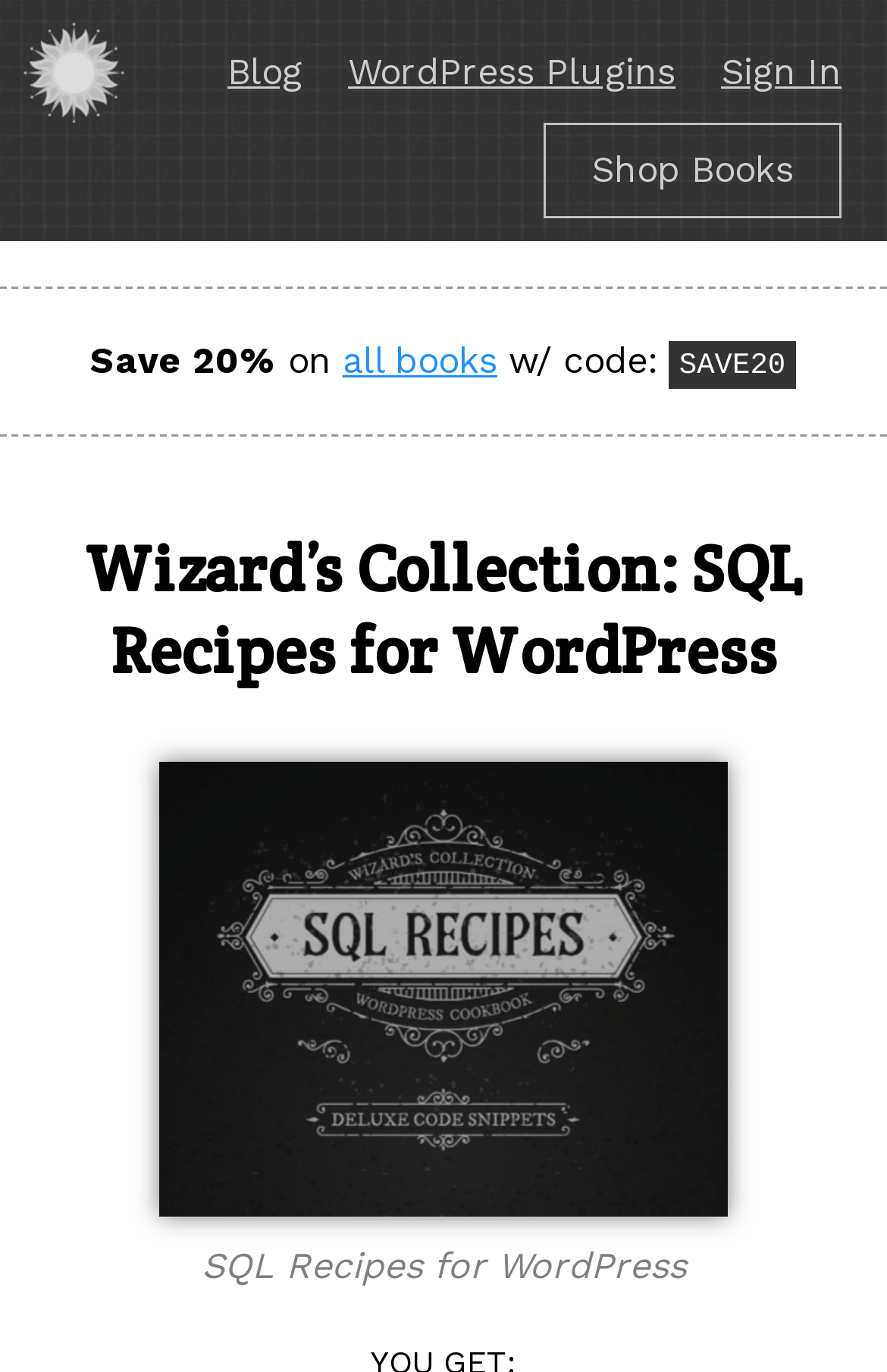Please identify the bounding box coordinates of the area that needs to be clicked to fulfill the following instruction: "Go to Blog."

[0.256, 0.036, 0.341, 0.068]